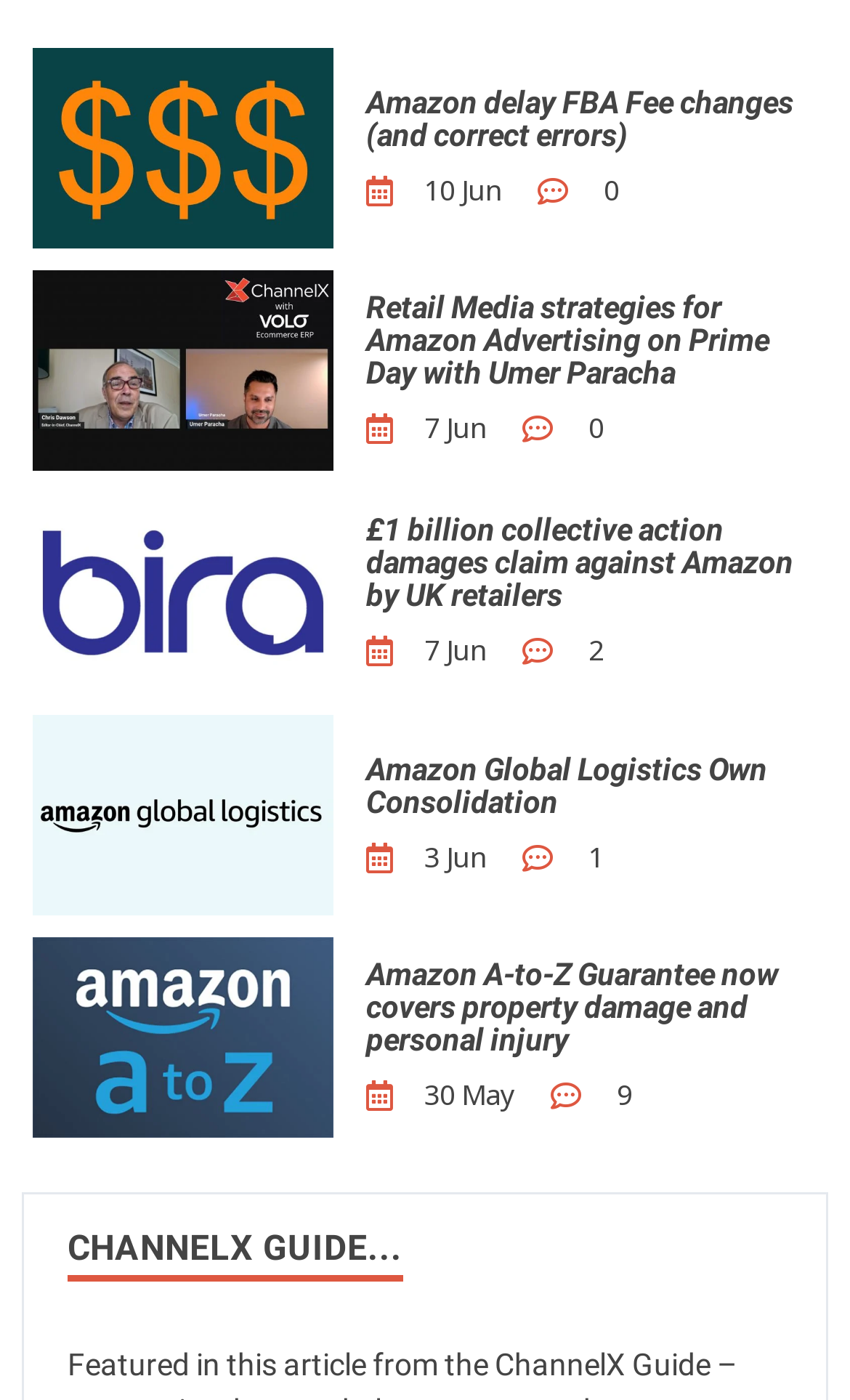Please find and report the bounding box coordinates of the element to click in order to perform the following action: "go to FAQs". The coordinates should be expressed as four float numbers between 0 and 1, in the format [left, top, right, bottom].

None